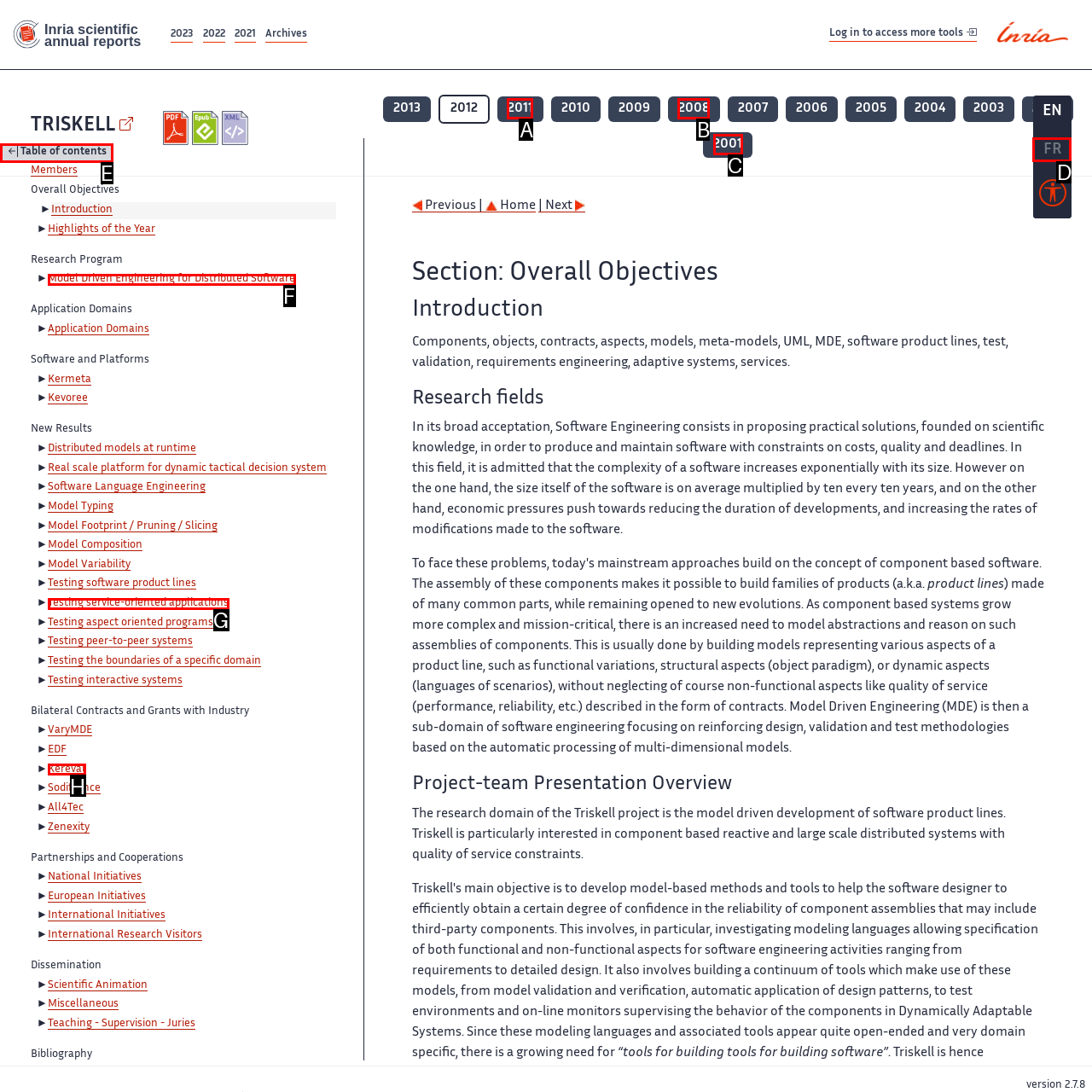Decide which UI element to click to accomplish the task: Switch to French language
Respond with the corresponding option letter.

D